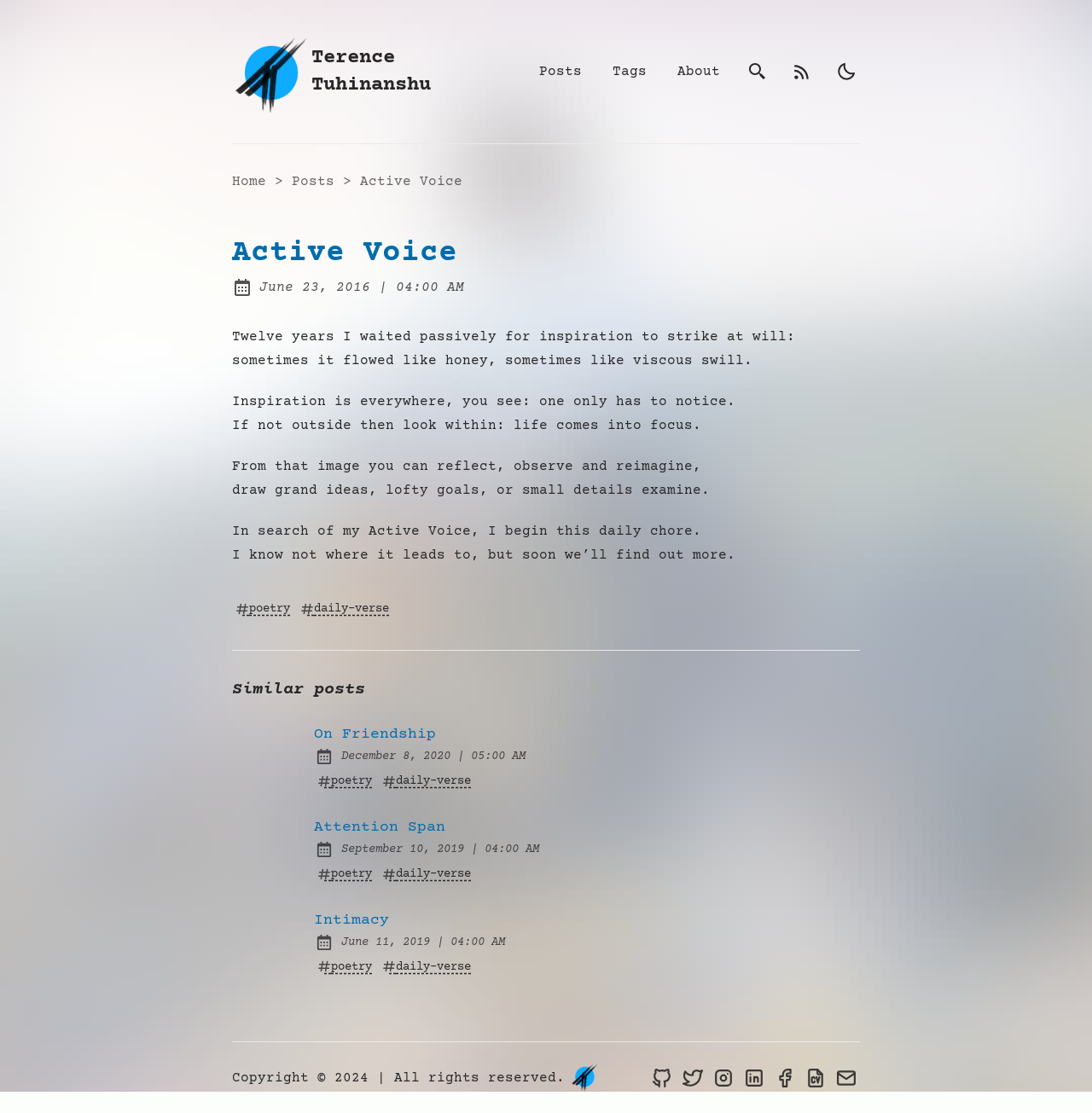Given the content of the image, can you provide a detailed answer to the question?
How many social media links are available?

At the bottom of the page, there are five social media links available: 'Terence Tuhinanshu on Github', 'Terence Tuhinanshu on Twitter', 'Terence Tuhinanshu on Instagram', 'Terence Tuhinanshu on LinkedIn', and 'Terence Tuhinanshu on Facebook'.